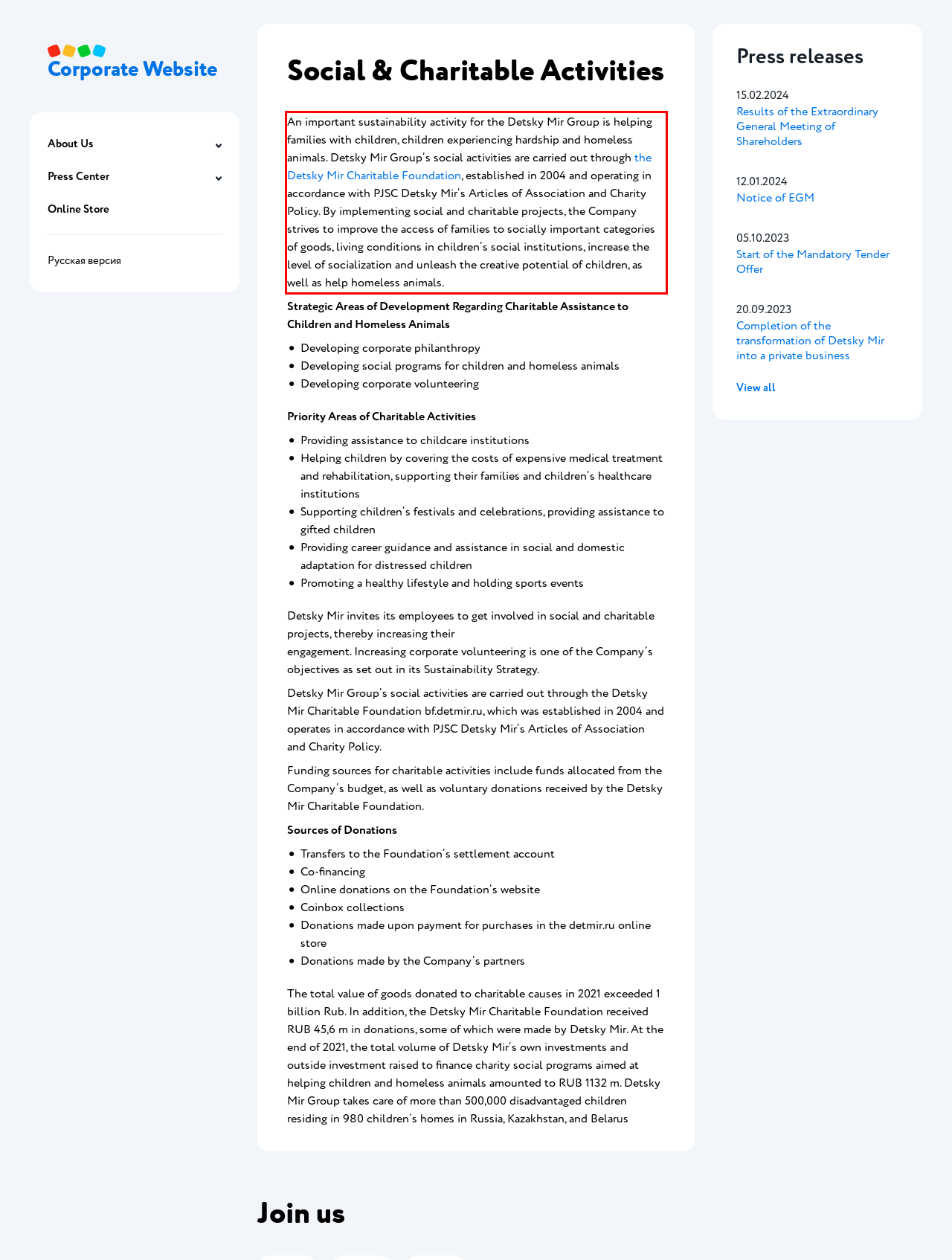Examine the webpage screenshot and use OCR to recognize and output the text within the red bounding box.

An important sustainability activity for the Detsky Mir Group is helping families with children, children experiencing hardship and homeless animals. Detsky Mir Group’s social activities are carried out through the Detsky Mir Charitable Foundation, established in 2004 and operating in accordance with PJSC Detsky Mir’s Articles of Association and Charity Policy. By implementing social and charitable projects, the Company strives to improve the access of families to socially important categories of goods, living conditions in children’s social institutions, increase the level of socialization and unleash the creative potential of children, as well as help homeless animals.